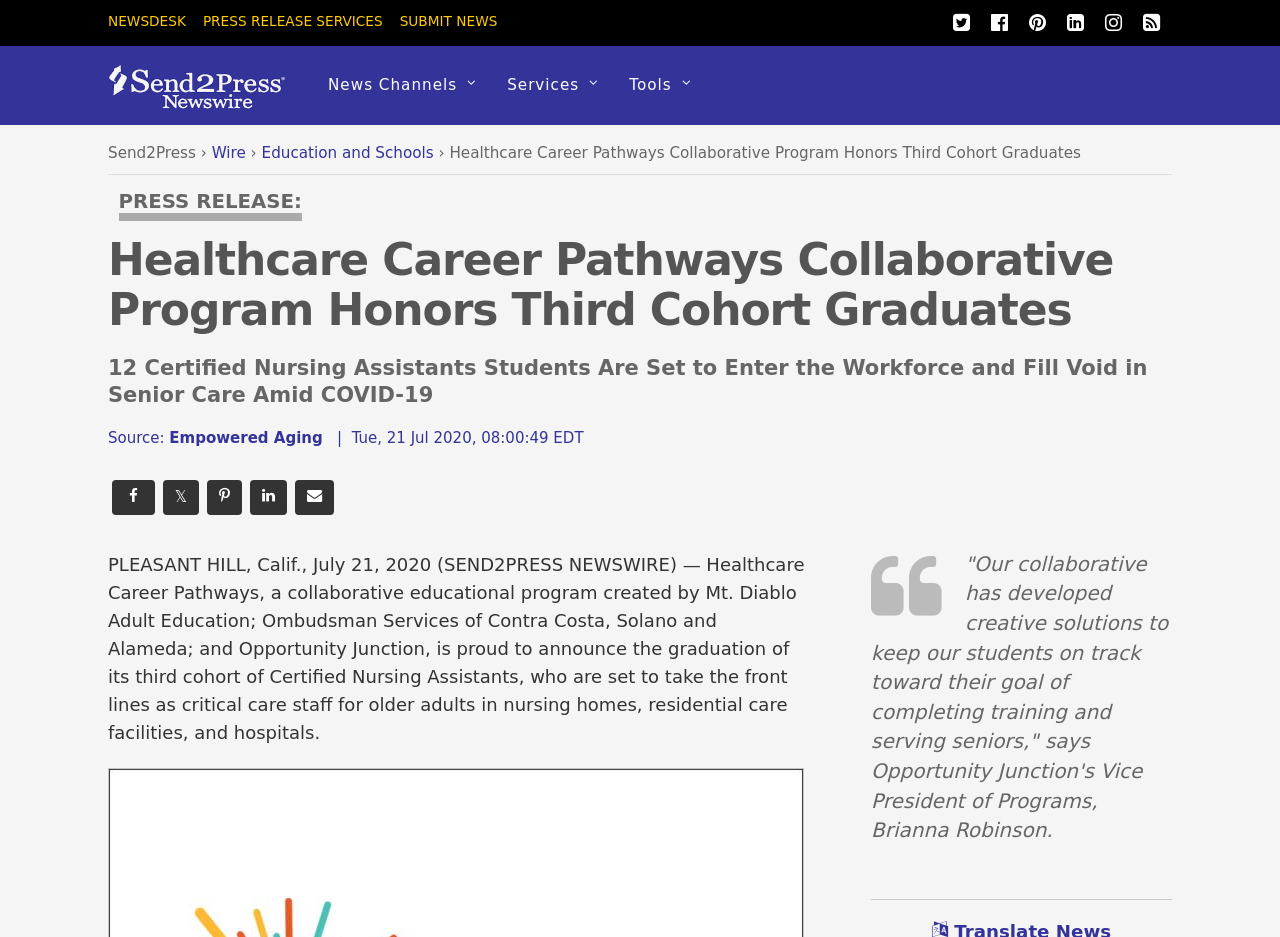Locate the bounding box coordinates of the clickable region to complete the following instruction: "Submit a news release."

[0.312, 0.014, 0.389, 0.031]